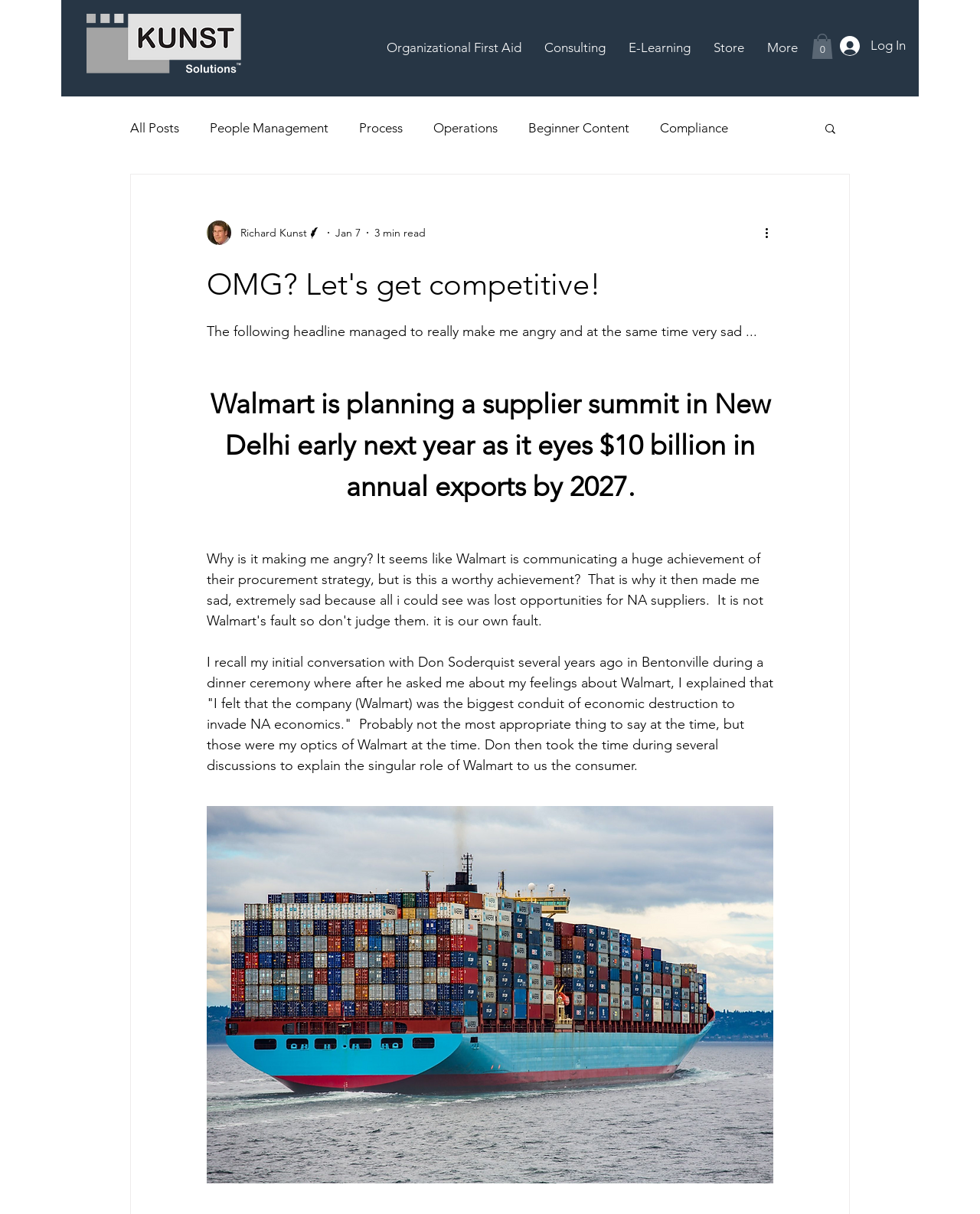What is the name of the writer?
Refer to the screenshot and respond with a concise word or phrase.

Richard Kunst